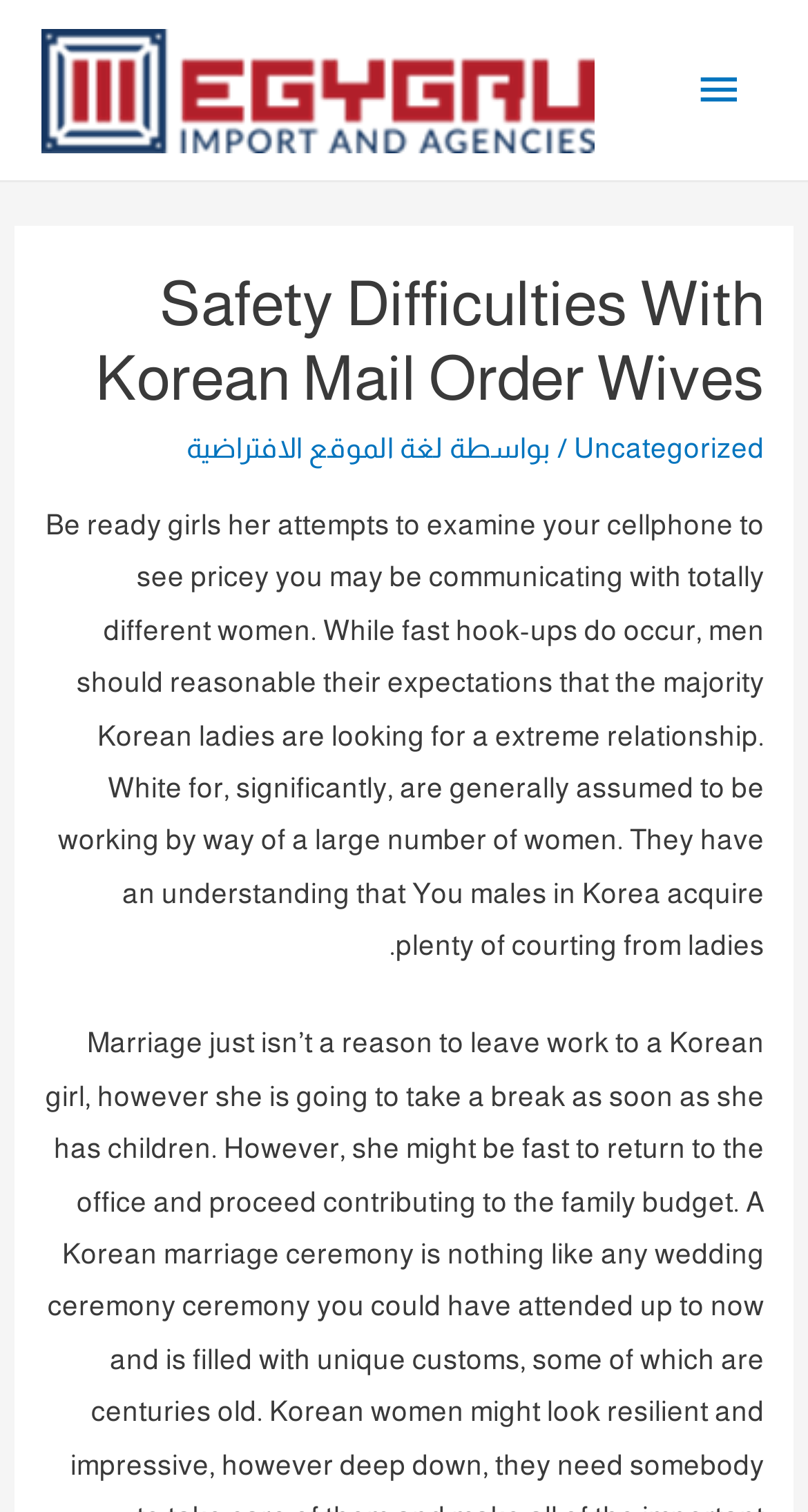Describe all the key features and sections of the webpage thoroughly.

The webpage is about safety difficulties with Korean mail order wives. At the top left, there is a link. On the top right, there is a button labeled "القائمة الرئيسية" (which means "Main Menu" in Arabic) that is not expanded. Below the button, there is a header section that spans almost the entire width of the page. Within the header, there is a heading with the title "Safety Difficulties With Korean Mail Order Wives" on the left, followed by a link to "Uncategorized" on the right. Between them, there is a static text "/ بواسطة" (which means "by" in Arabic).

Below the header, there is a block of text that occupies most of the page's width. The text discusses the expectations of men when dating Korean women, warning them to be cautious of women who may be interested in their wealth. It also mentions that Korean women are generally looking for serious relationships.

On the top right, above the button, there is another link to "لغة الموقع الافتراضية" (which means "Default Site Language" in Arabic).